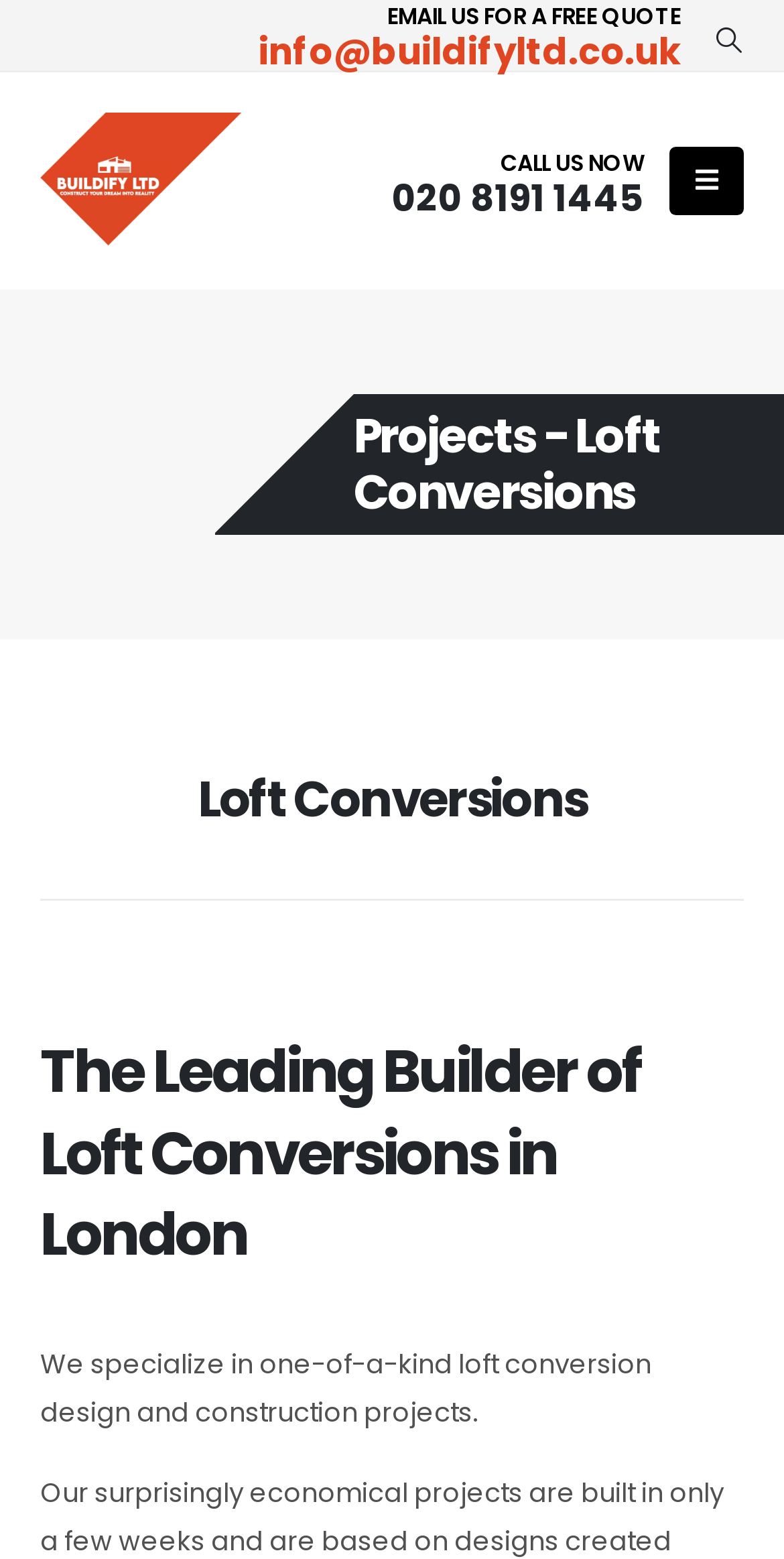Is there a phone number to call?
Provide a concise answer using a single word or phrase based on the image.

Yes